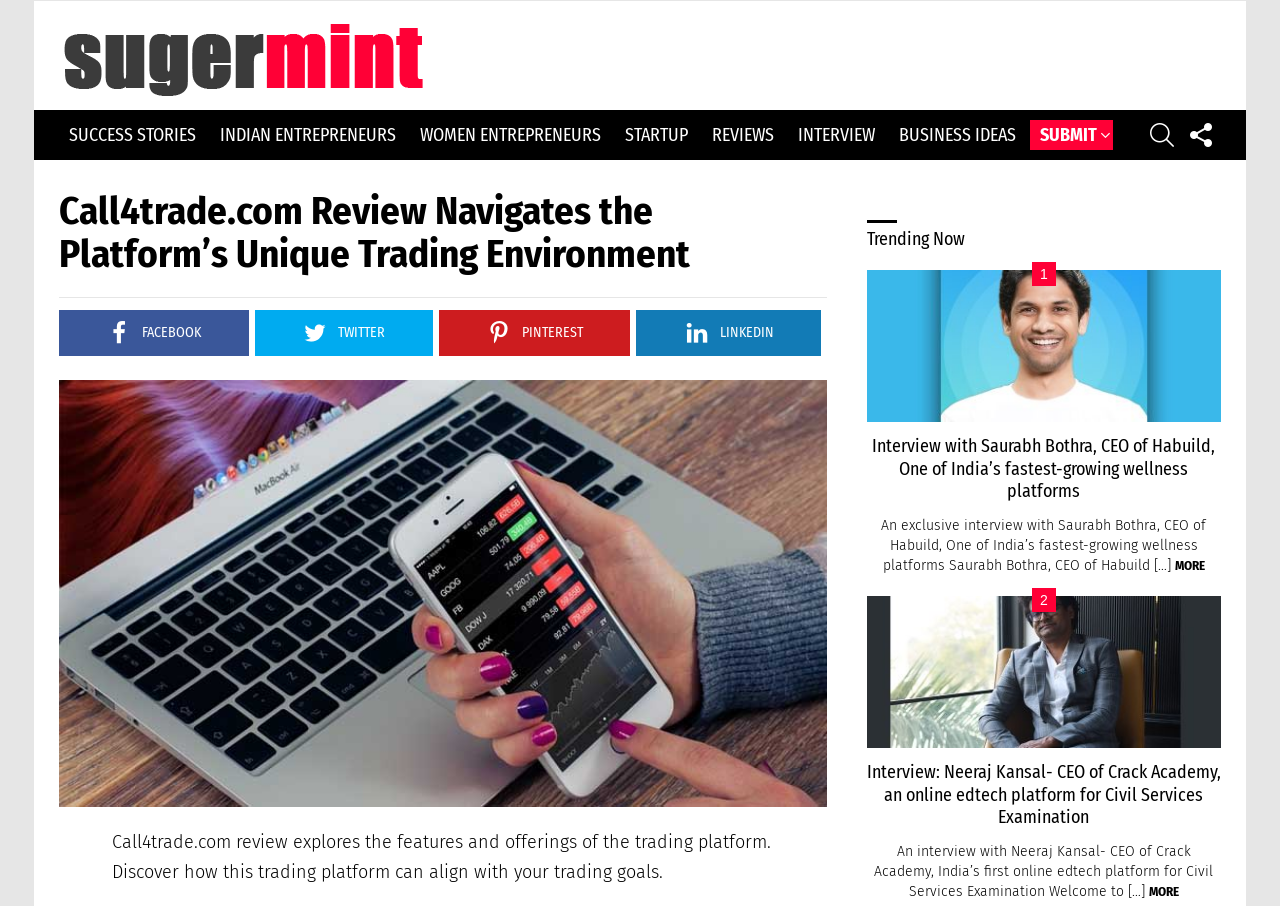Describe all the visual and textual components of the webpage comprehensively.

The webpage is a review of the trading platform Call4trade.com, with a focus on its features and offerings. At the top of the page, there is a navigation menu with links to various sections, including "SUCCESS STORIES", "INDIAN ENTREPRENEURS", "WOMEN ENTREPRENEURS", "STARTUP", "REVIEWS", "INTERVIEW", and "BUSINESS IDEAS". To the right of the navigation menu, there are social media links to Facebook, Twitter, Instagram, and LinkedIn.

Below the navigation menu, there is a header section with a title "Call4trade.com Review Navigates the Platform’s Unique Trading Environment". This section also contains links to Facebook, Twitter, Pinterest, and LinkedIn.

The main content of the page is divided into two sections. The first section features an image with the title "Tips for Successful Trading". Below this image, there is a brief summary of the Call4trade.com review, which explores the features and offerings of the trading platform and how it can align with the user's trading goals.

The second section is a list of articles, each with a heading, an image, and a brief summary. The first article is an interview with Saurabh Bothra, CEO of Habuild, a wellness platform. The second article is an interview with Neeraj Kansal, CEO of Crack Academy, an online edtech platform for Civil Services Examination. Each article has a "MORE" link at the bottom, allowing users to read more about the interview.

Throughout the page, there are several images, including logos and profile pictures of the interviewees. The overall layout is organized, with clear headings and concise text, making it easy to navigate and read.